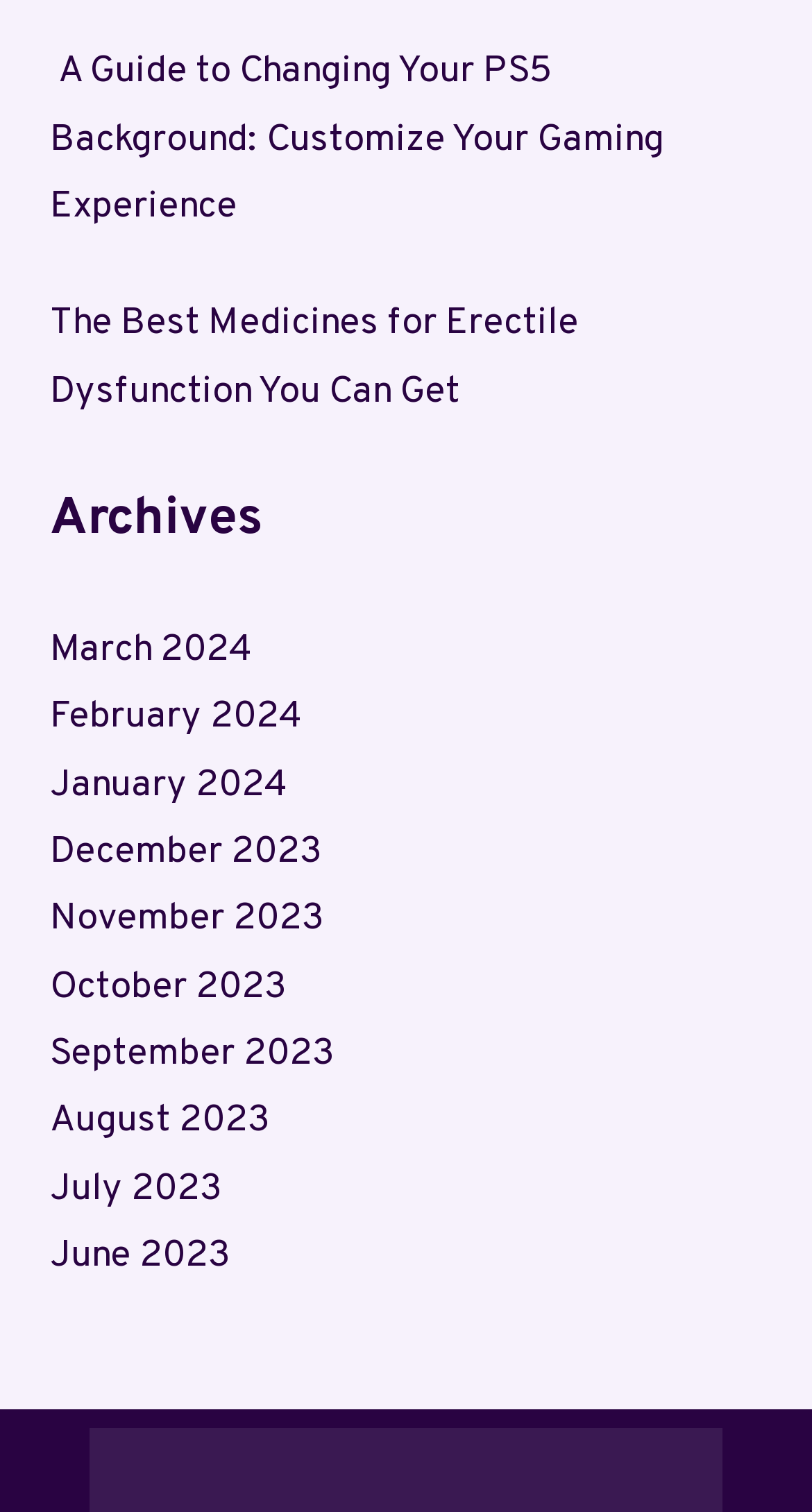Highlight the bounding box coordinates of the region I should click on to meet the following instruction: "Go to Terms of Use".

None